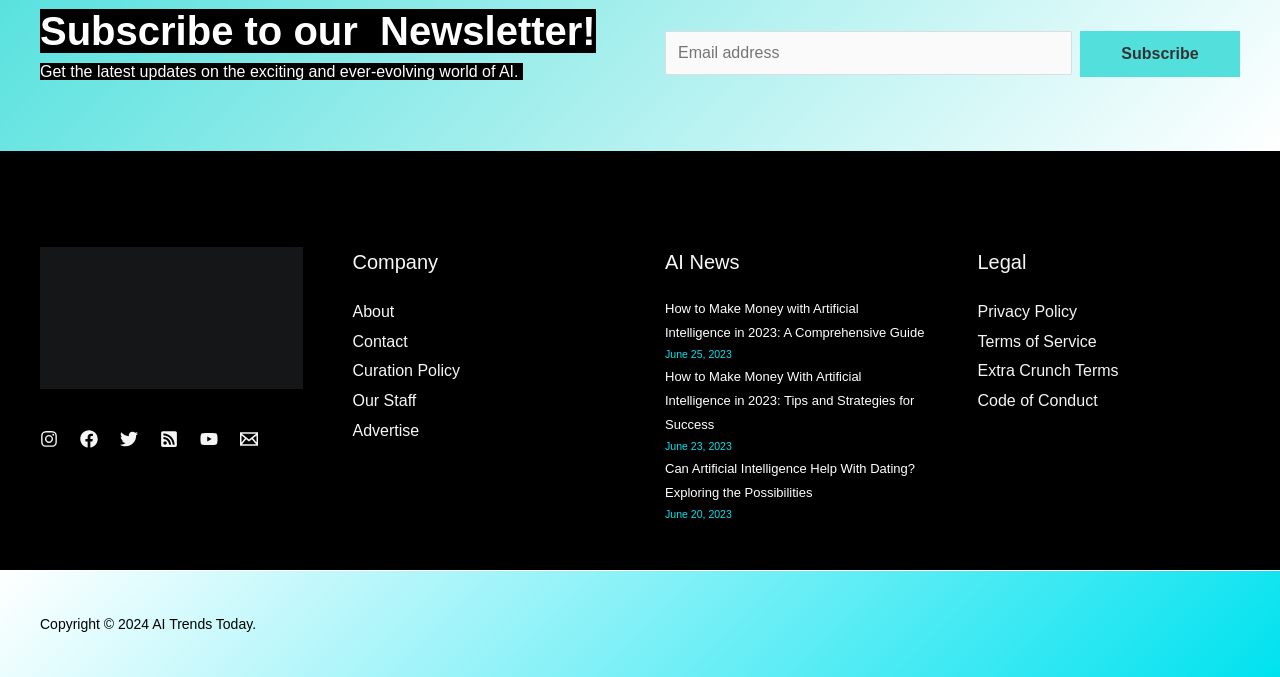Determine the bounding box coordinates for the element that should be clicked to follow this instruction: "View AI news". The coordinates should be given as four float numbers between 0 and 1, in the format [left, top, right, bottom].

[0.52, 0.365, 0.725, 0.409]